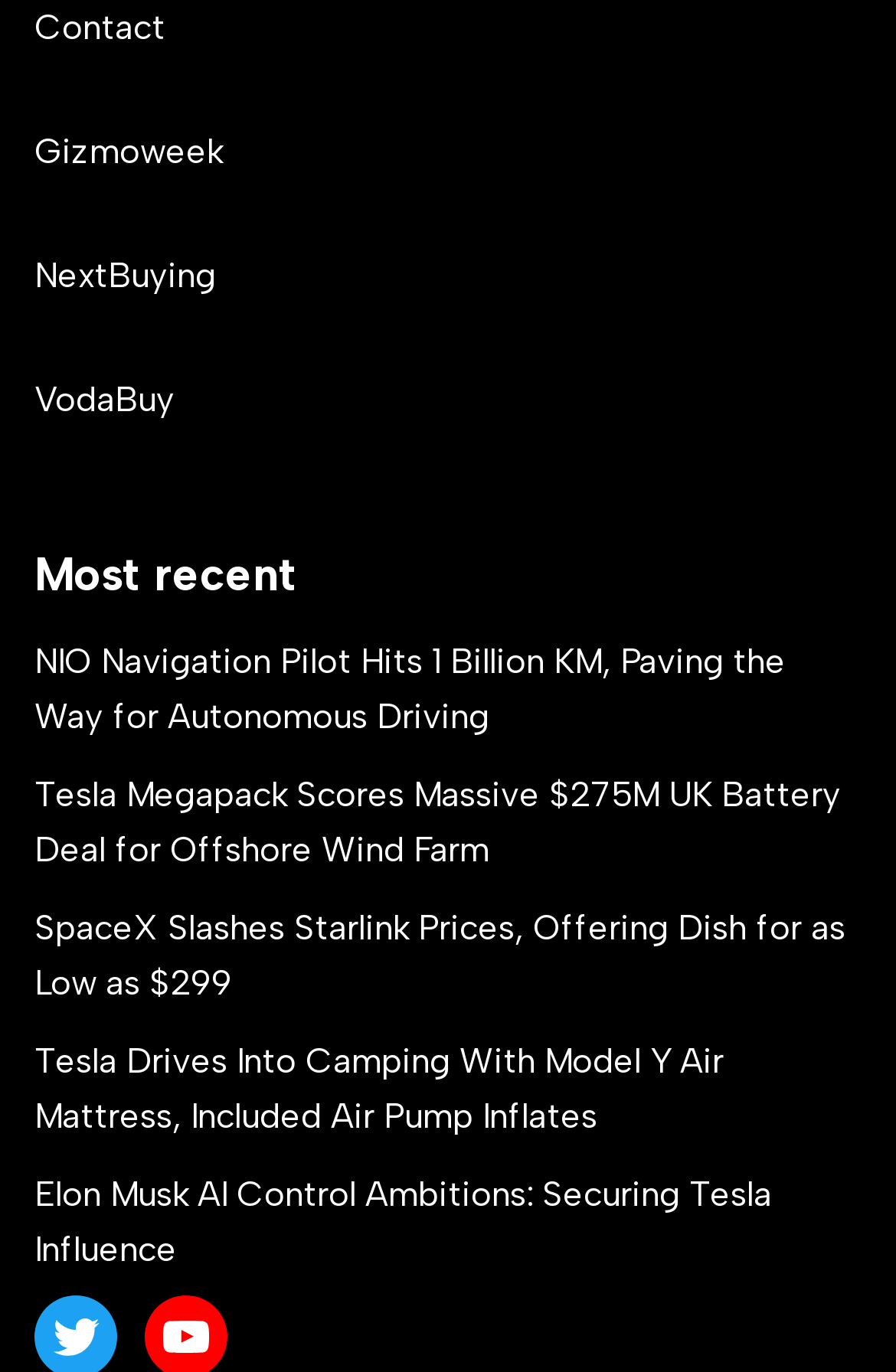Please identify the bounding box coordinates of the area that needs to be clicked to fulfill the following instruction: "learn about Elon Musk's AI control ambitions."

[0.038, 0.855, 0.862, 0.926]